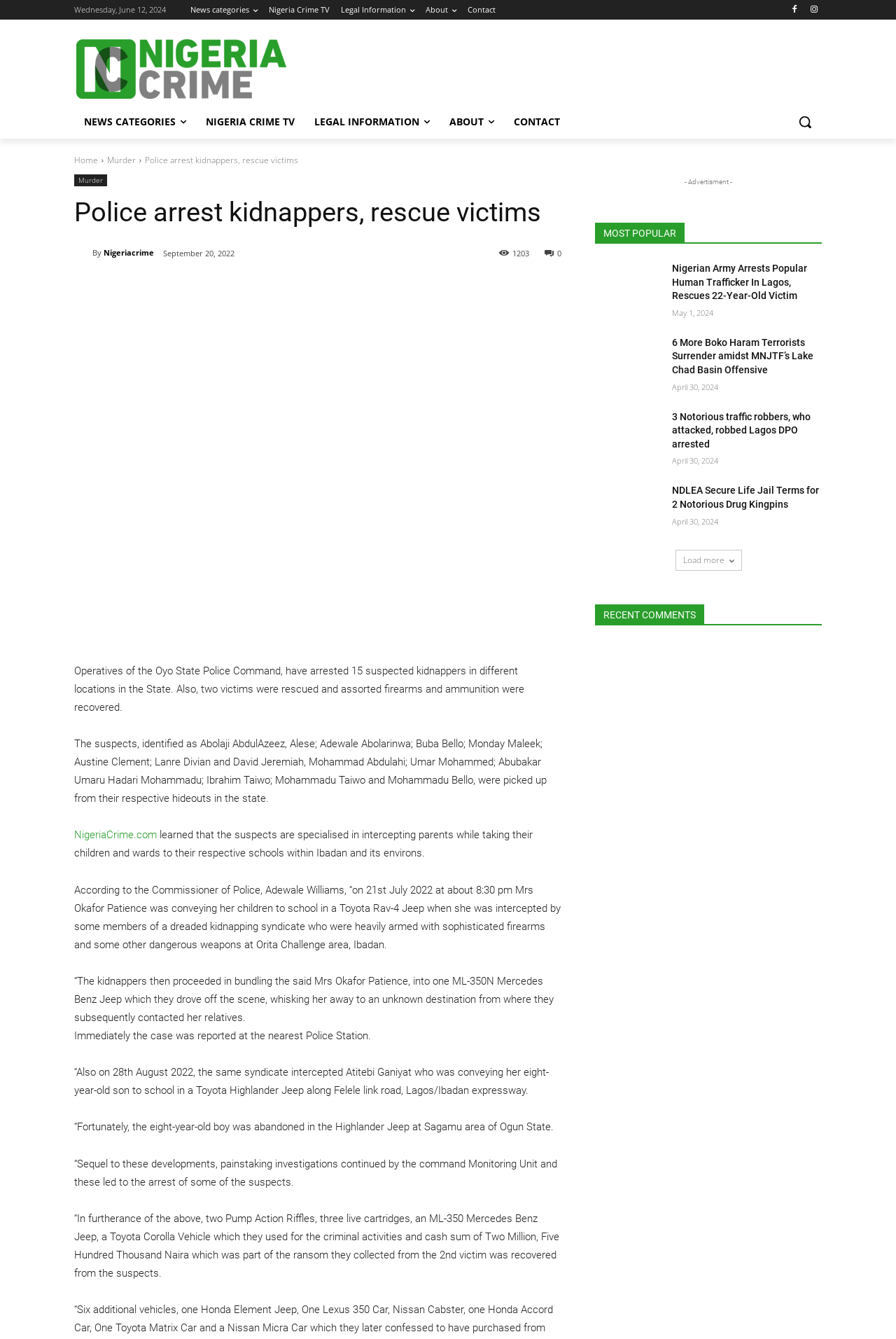Respond with a single word or short phrase to the following question: 
What is the name of the Commissioner of Police?

Adewale Williams